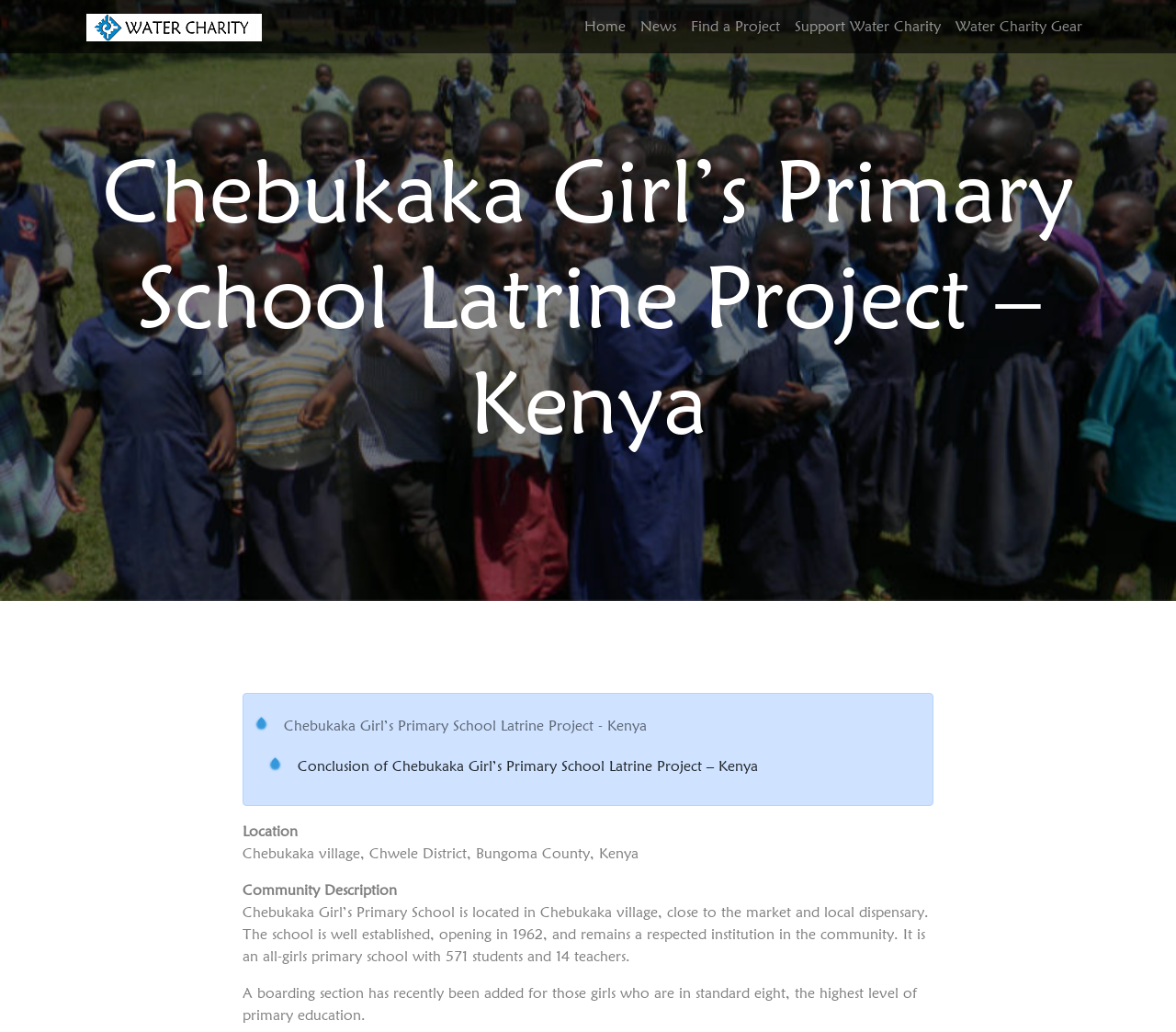What is the name of the school in the project?
By examining the image, provide a one-word or phrase answer.

Chebukaka Girl’s Primary School